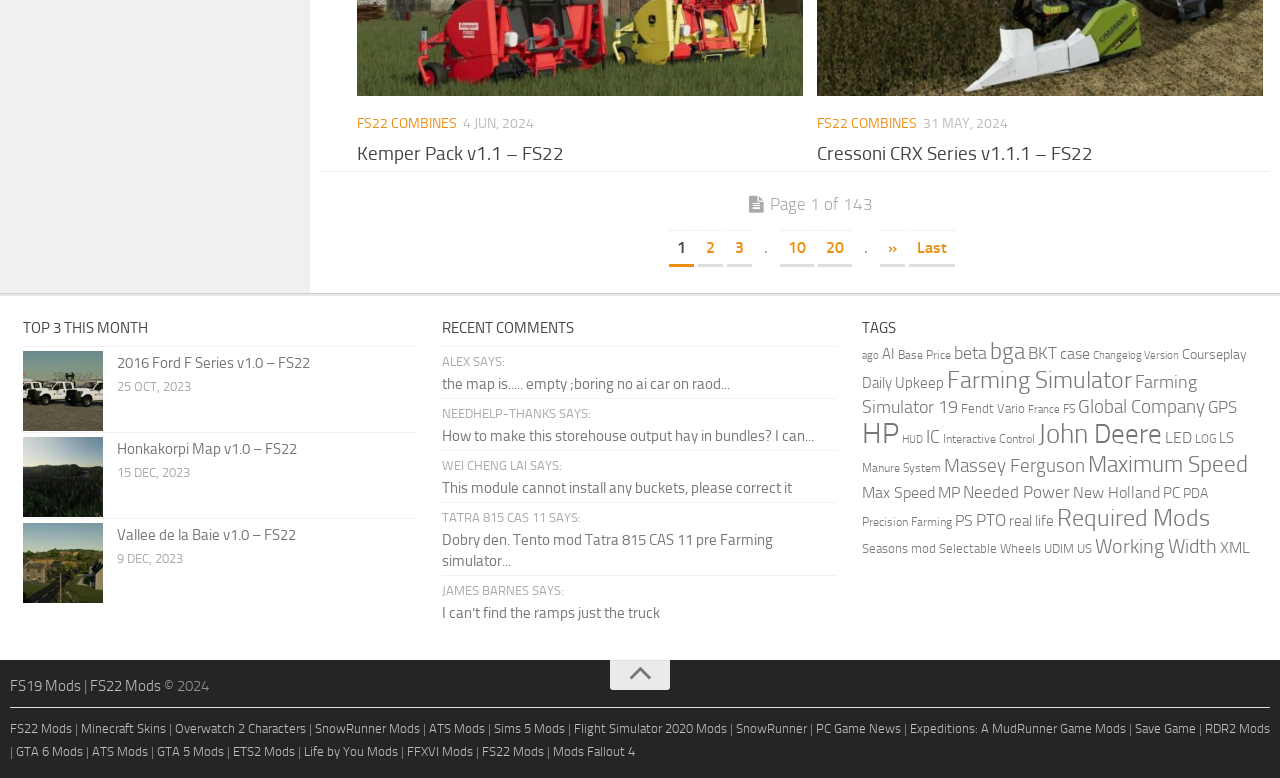Observe the image and answer the following question in detail: What is the tag with the most items?

I found the answer by looking at the tags section and finding the tag with the highest number of items, which is 'HP' with 2,270 items.